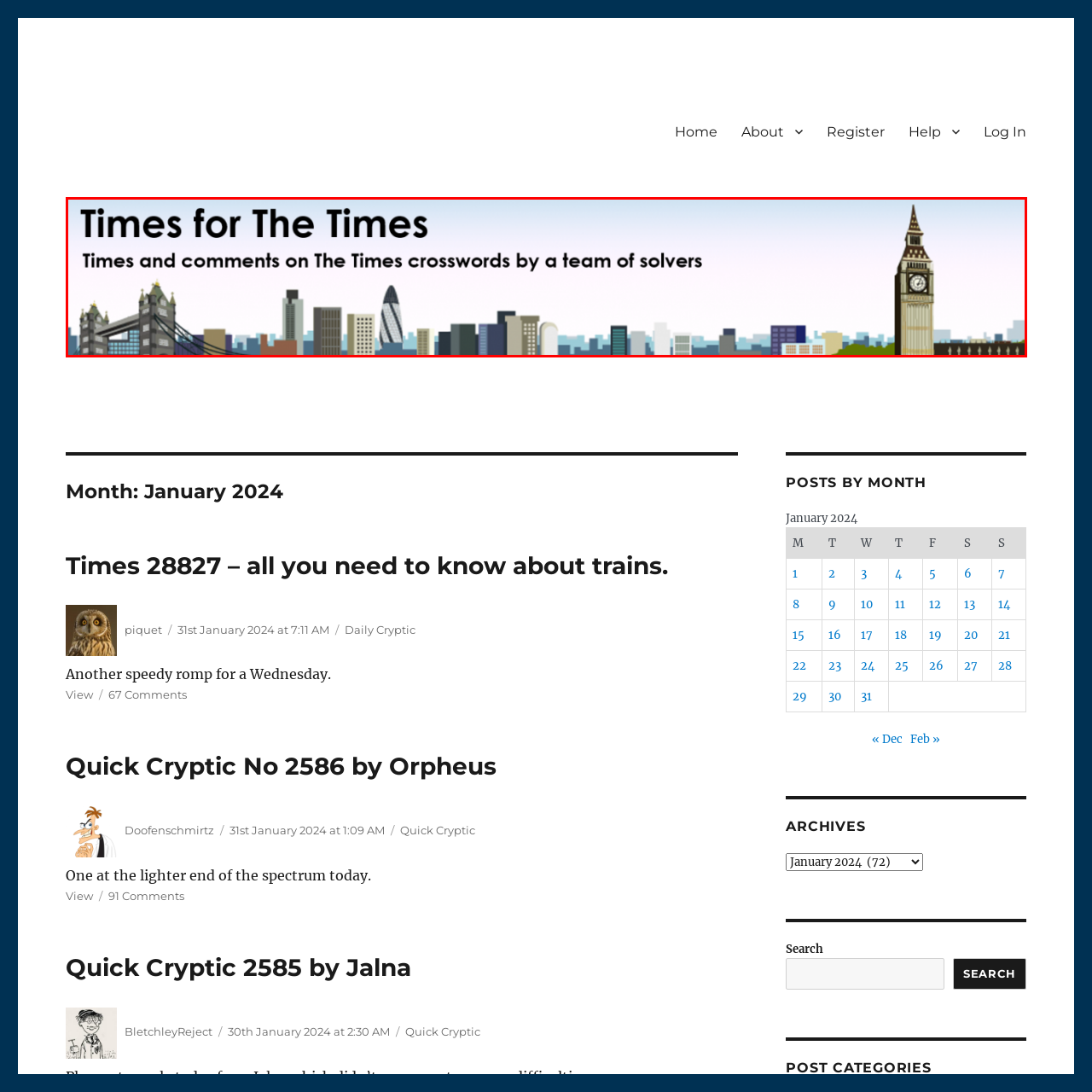Generate a detailed explanation of the image that is highlighted by the red box.

The image features a stylized cityscape showcasing iconic London landmarks, serving as the header for the "Times for The Times" page. The title prominently displayed at the top reads "Times for The Times," indicating a focus on discussions and comments about The Times crosswords, contributed by a dedicated team of solvers. Below this title, a subtitle elaborates on the content, stating, "Times and comments on The Times crosswords by a team of solvers." This vibrant and engaging design sets the tone for a resourceful platform for crossword enthusiasts, combining both aesthetic appeal and informative purpose.